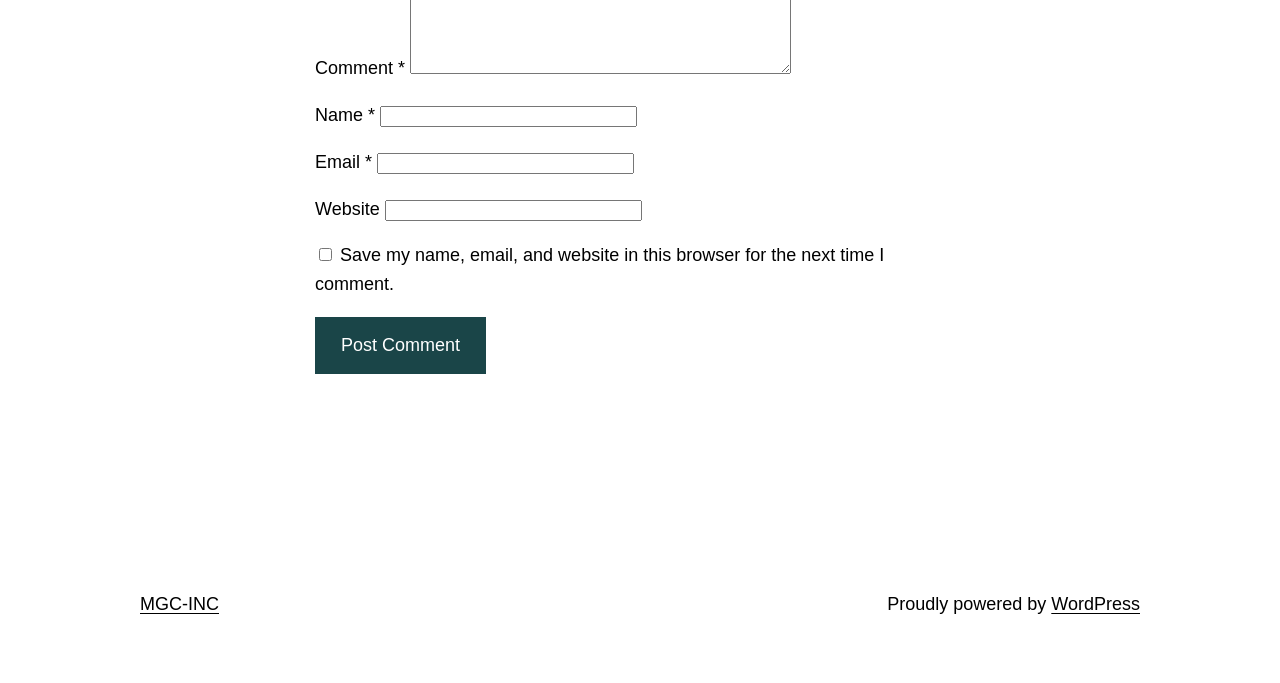Can you give a comprehensive explanation to the question given the content of the image?
What is the text of the button?

The button is located at the bottom of the comment form and has the text 'Post Comment'. This suggests that clicking the button will submit the comment.